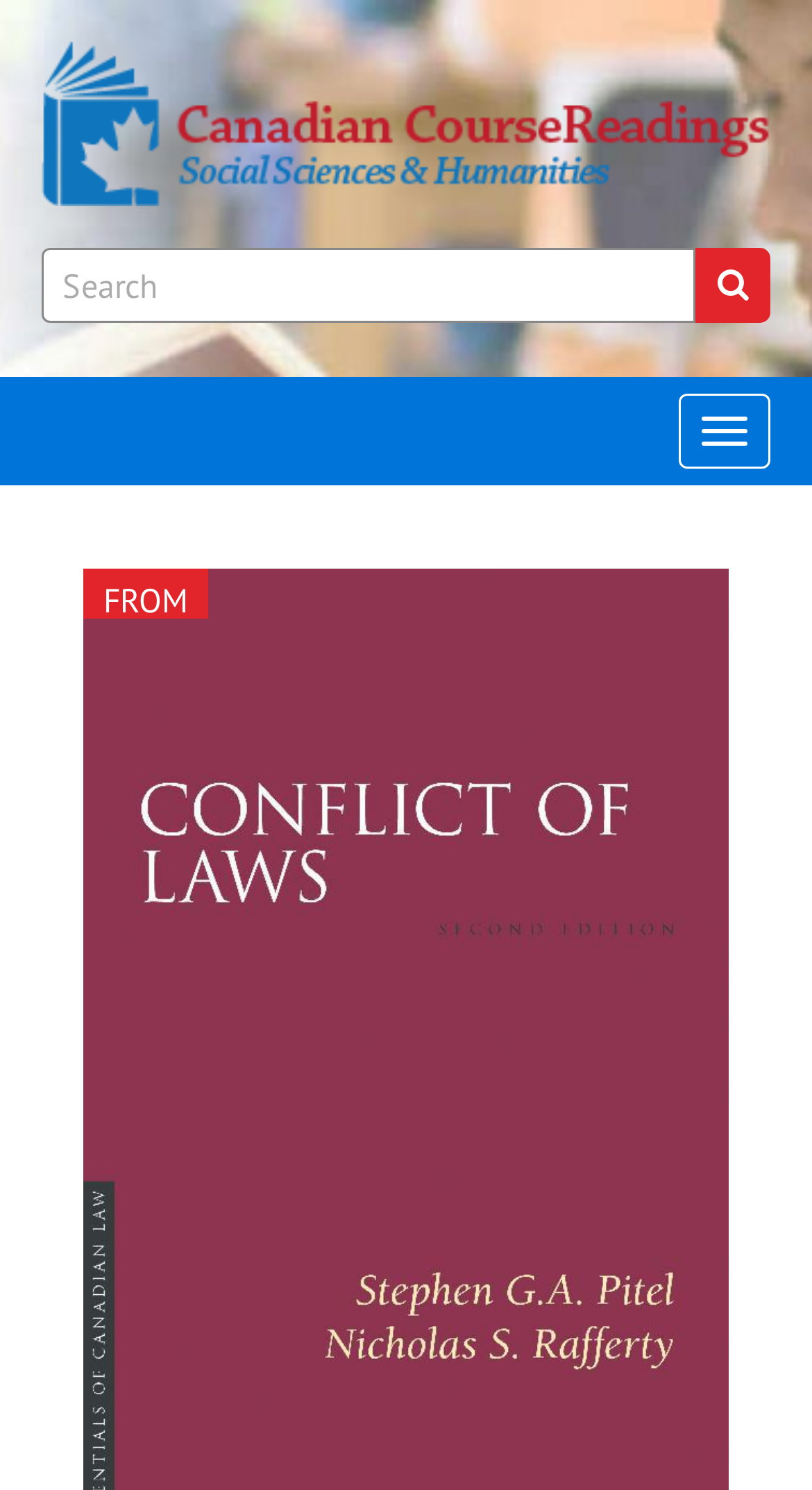What is the function of the button with the label 'Toggle navigation'?
Provide a short answer using one word or a brief phrase based on the image.

To toggle navigation